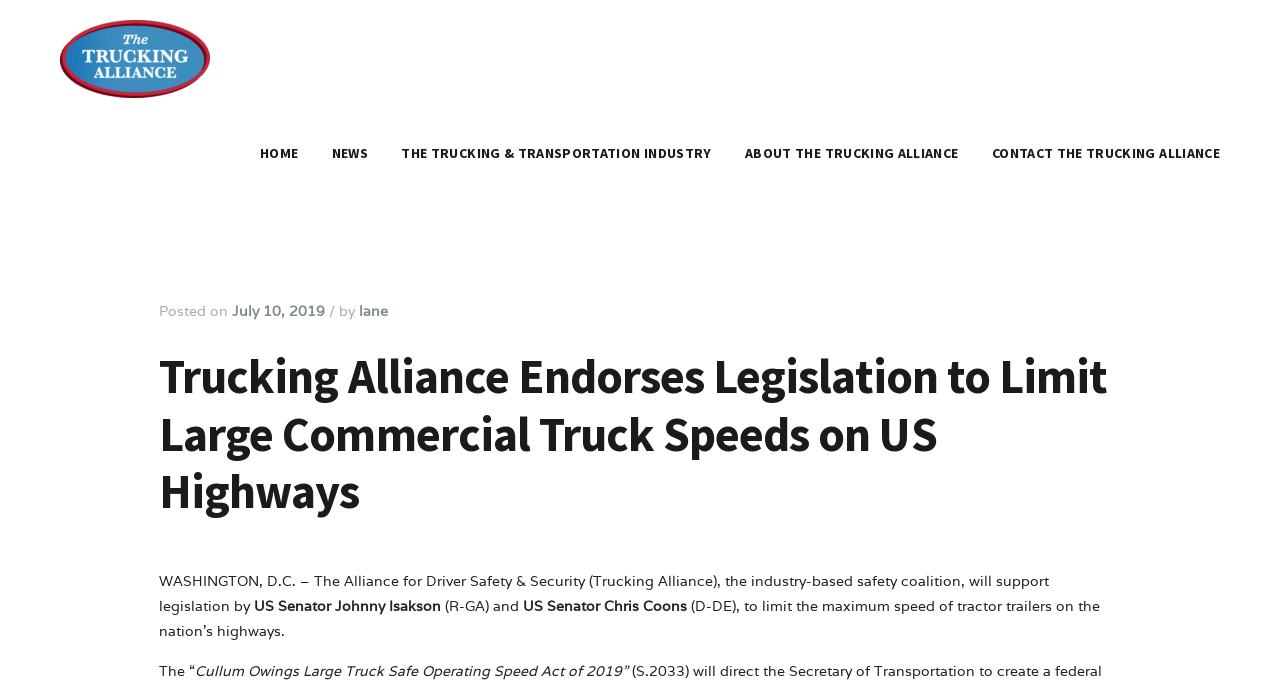Offer a meticulous caption that includes all visible features of the webpage.

The webpage is about the Trucking Alliance, with a focus on legislation related to commercial truck speed limits. At the top, there is a navigation menu with links to "HOME", "NEWS", "THE TRUCKING & TRANSPORTATION INDUSTRY", "ABOUT THE TRUCKING ALLIANCE", and "CONTACT THE TRUCKING ALLIANCE". 

Below the navigation menu, there is a header section with a link to "The Trucking Alliance" accompanied by an image. 

The main content of the webpage is an article about the Trucking Alliance endorsing legislation to limit large commercial truck speeds on US highways. The article is divided into sections, with a heading that summarizes the content. The article text is arranged in paragraphs, with the first paragraph mentioning the legislation and its purpose. The subsequent paragraphs provide more details about the legislation, including the names of the US Senators supporting it. 

There are three "Skip to" links at the top-left corner of the page, allowing users to navigate to the content, menu, or footer sections. A small text at the top-left corner provides instructions for screen-reader mode.